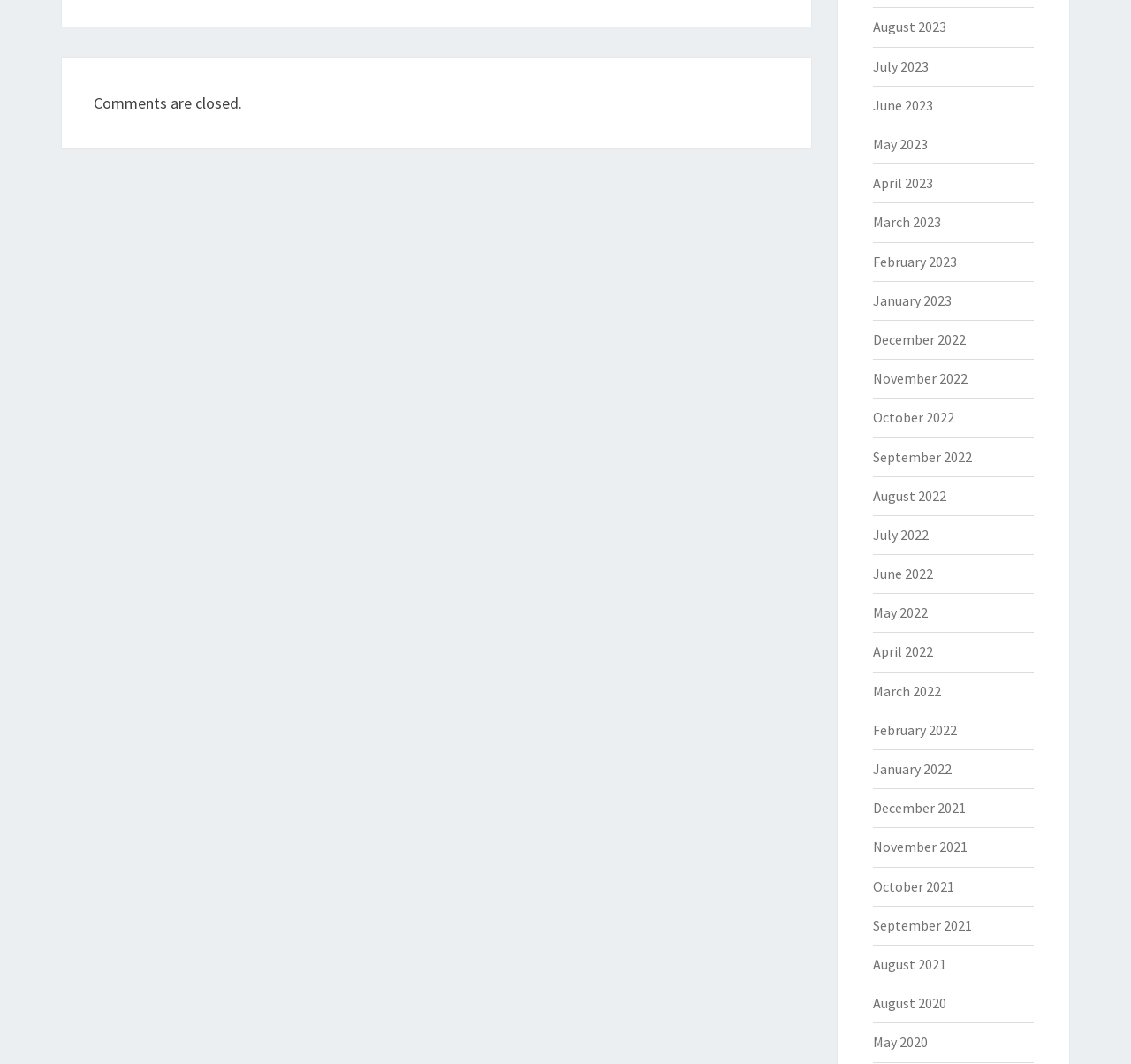Please identify the bounding box coordinates of the clickable area that will allow you to execute the instruction: "View May 2020 archives".

[0.771, 0.971, 0.82, 0.988]